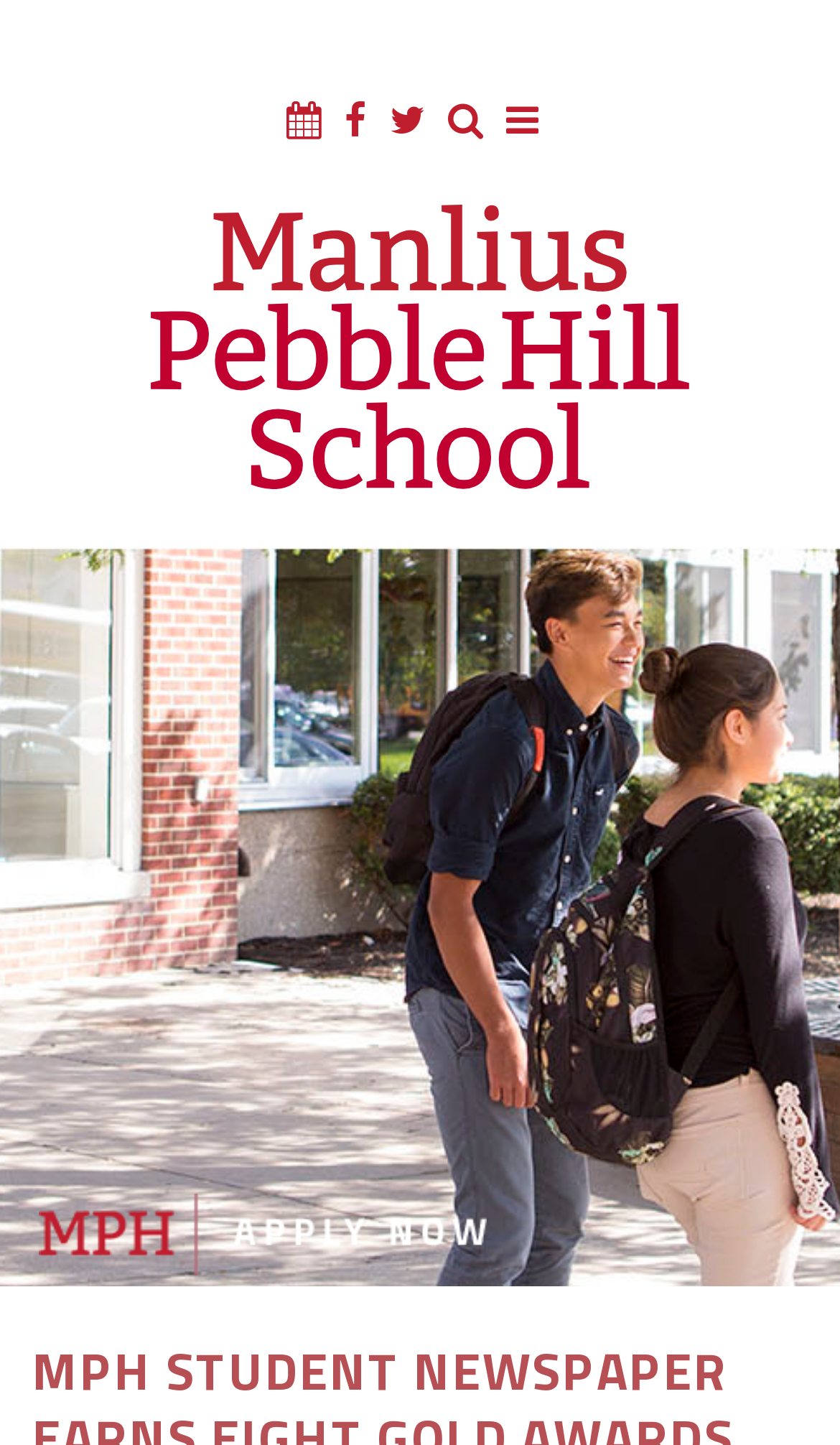How many links are in the top section? Based on the screenshot, please respond with a single word or phrase.

5